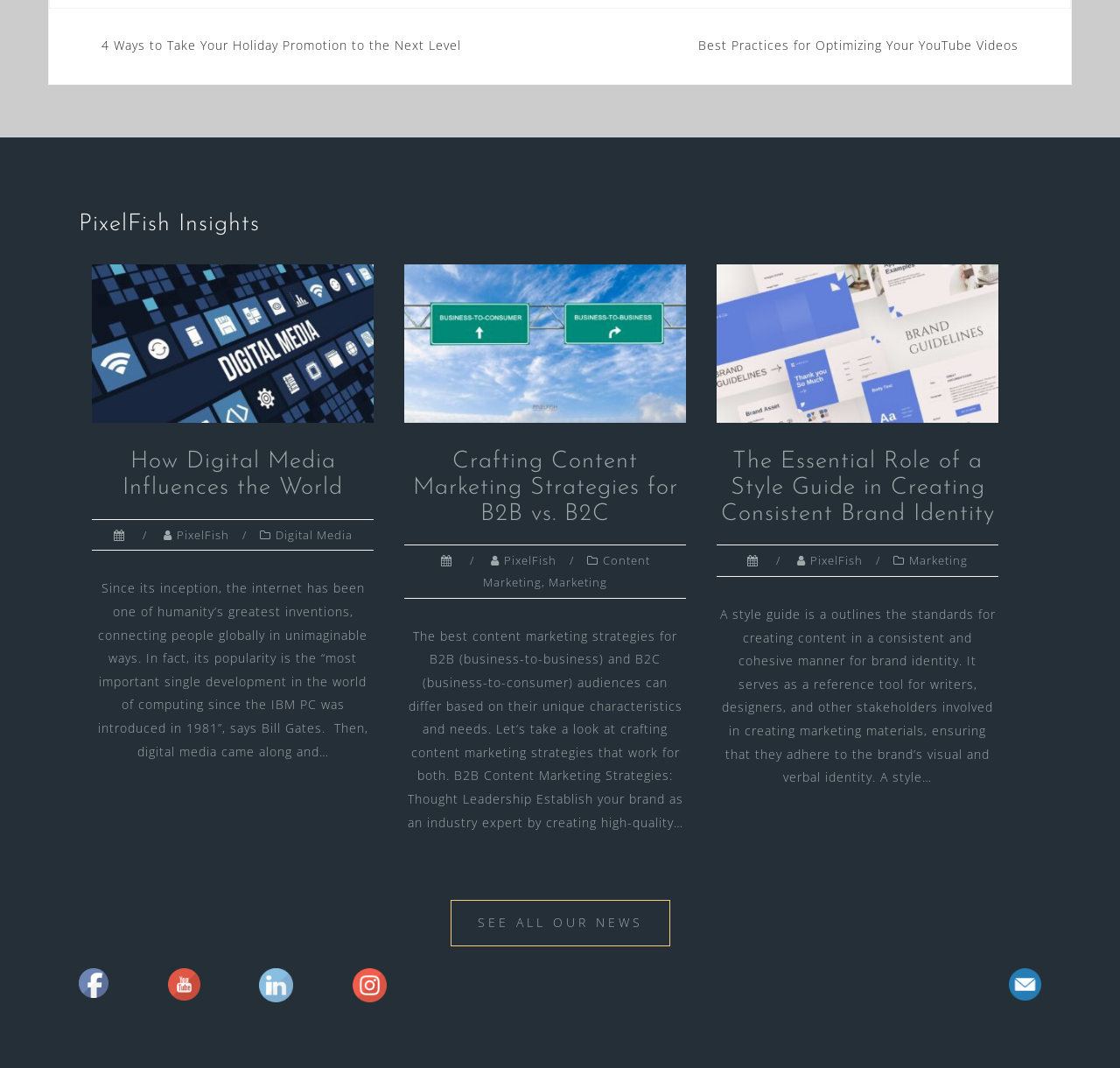Highlight the bounding box coordinates of the element that should be clicked to carry out the following instruction: "Go to Meadows Hall". The coordinates must be given as four float numbers ranging from 0 to 1, i.e., [left, top, right, bottom].

None